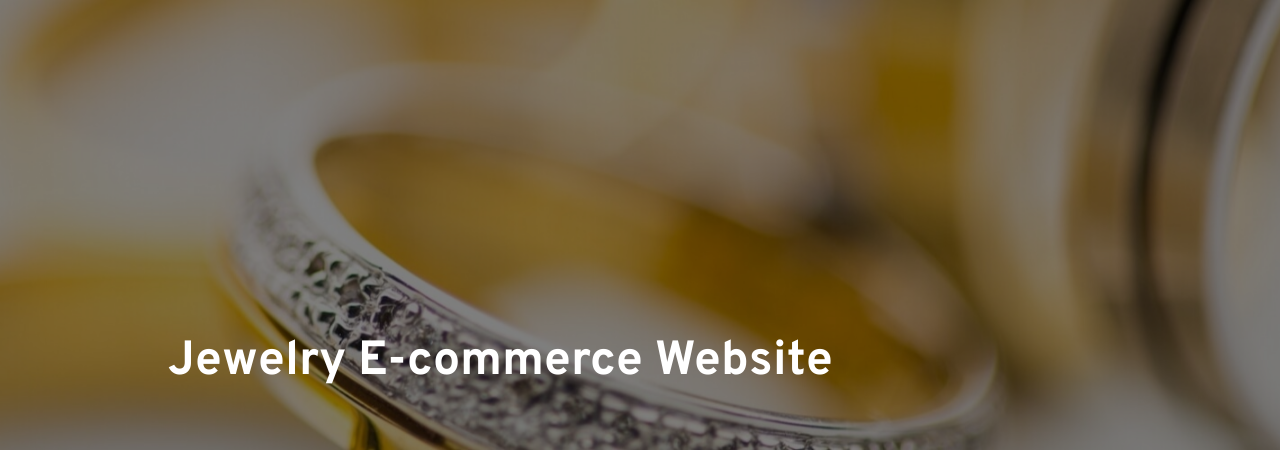Respond to the question below with a concise word or phrase:
What is the focus of the e-commerce website?

High-quality jewelry